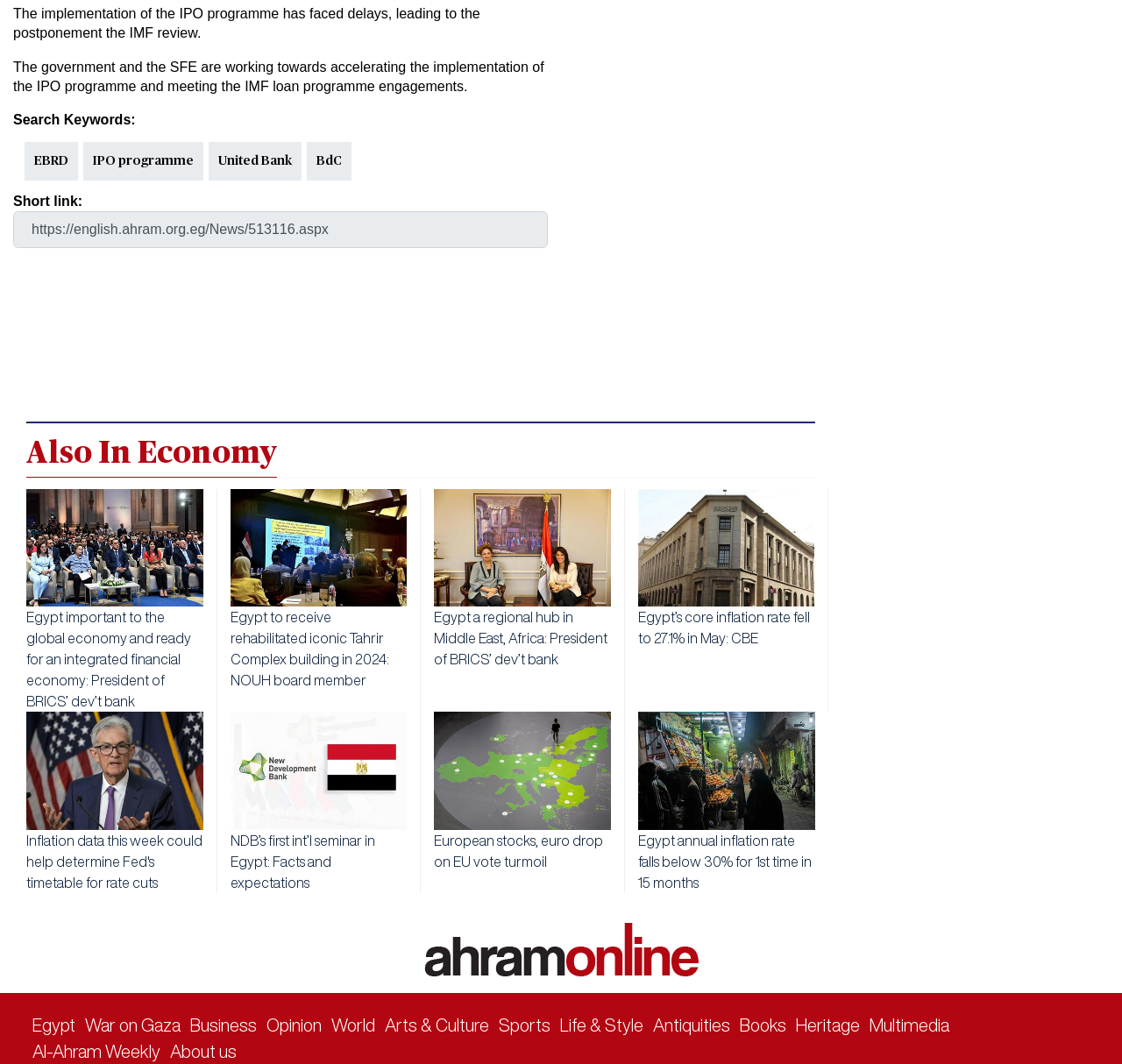Please analyze the image and provide a thorough answer to the question:
How many links are there in the 'Also In Economy' section?

I found the number of links in the 'Also In Economy' section by looking at the link elements with IDs 820, 823, 826, 829, and 832, which are all located under the heading element with ID 749.